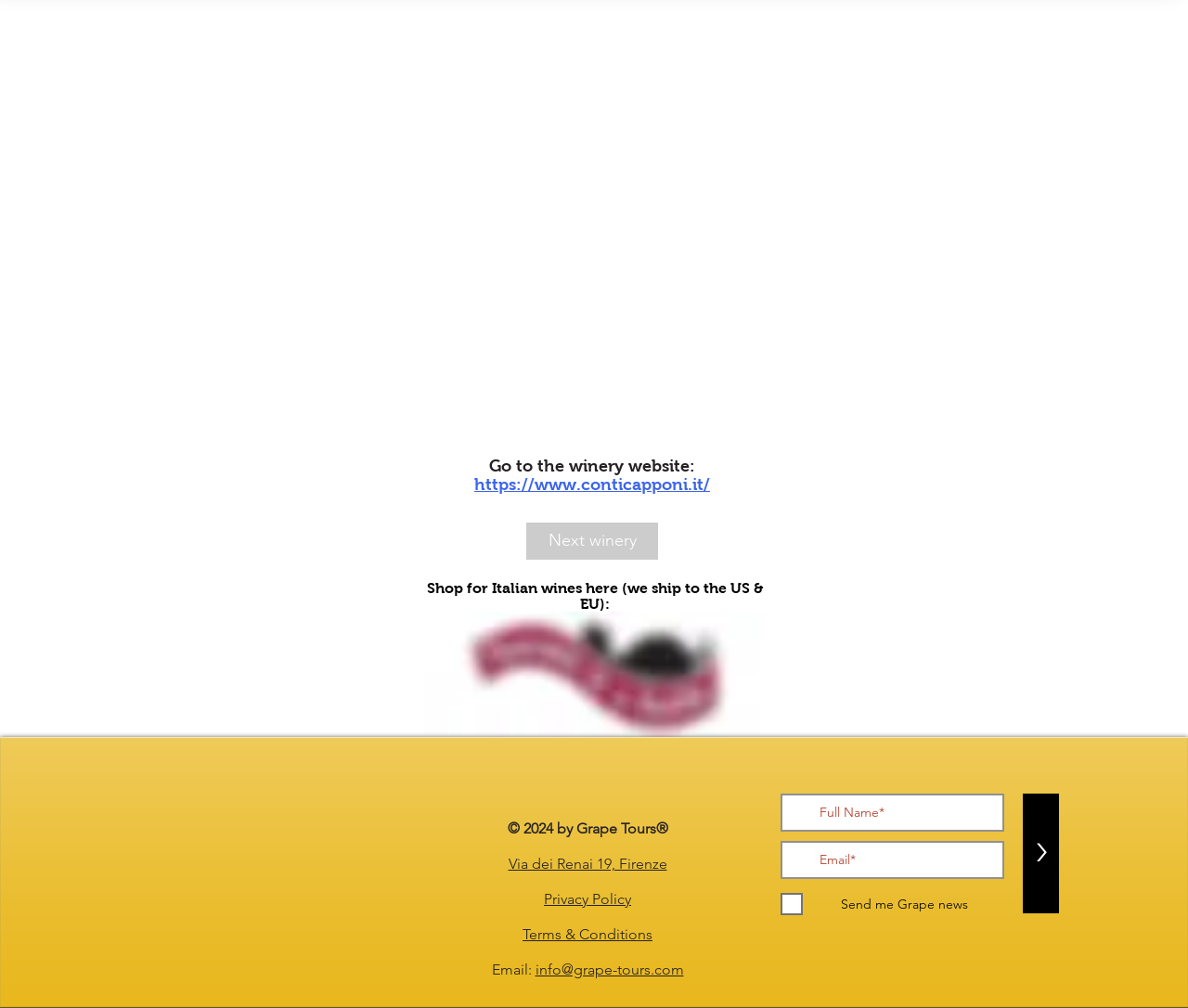Please determine the bounding box coordinates of the section I need to click to accomplish this instruction: "Visit the winery website".

[0.399, 0.471, 0.598, 0.49]